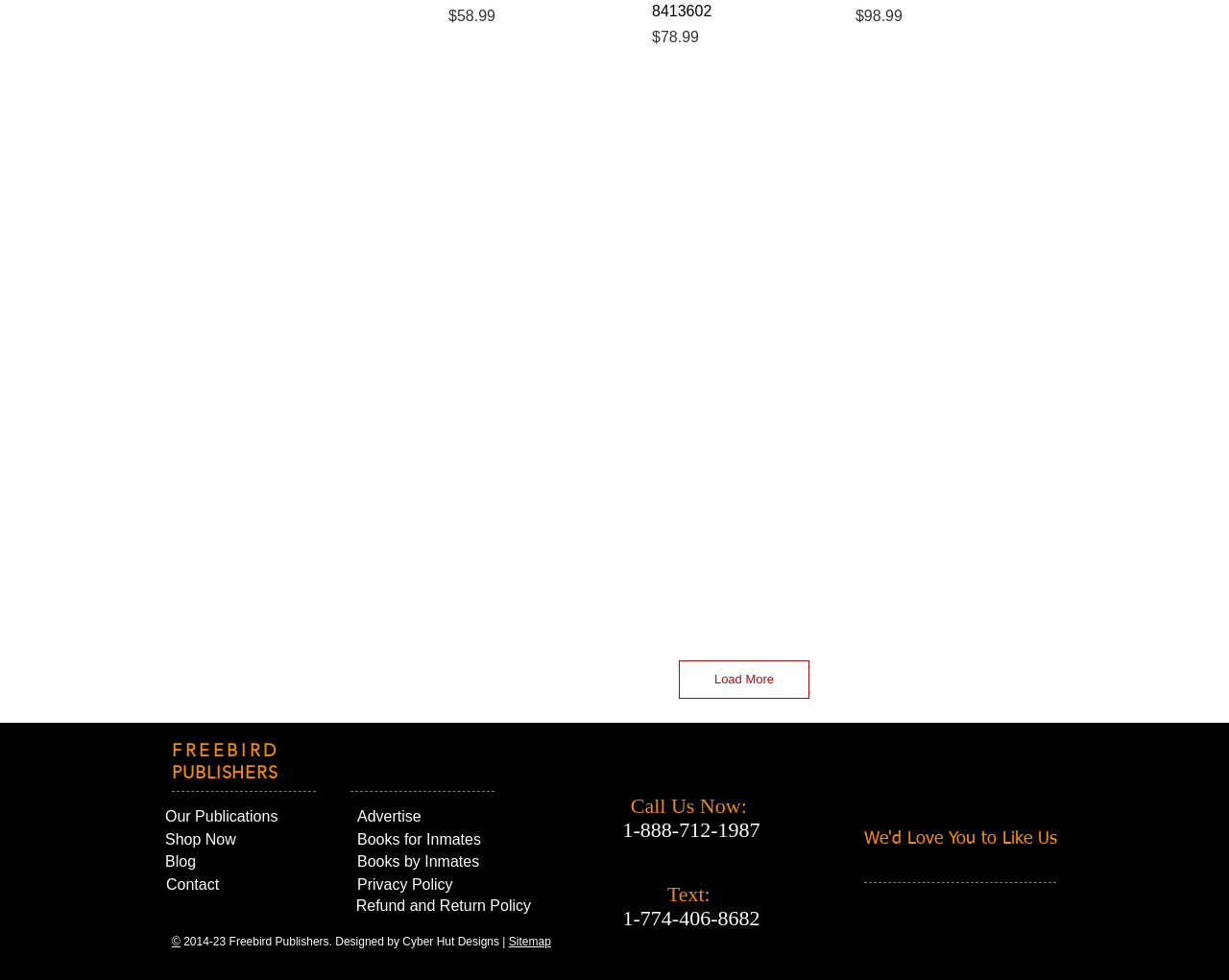How many gift boxes are displayed on the page?
Please give a well-detailed answer to the question.

I counted the number of group elements with the text ending in 'gallery' which represent the different gift boxes displayed on the page.